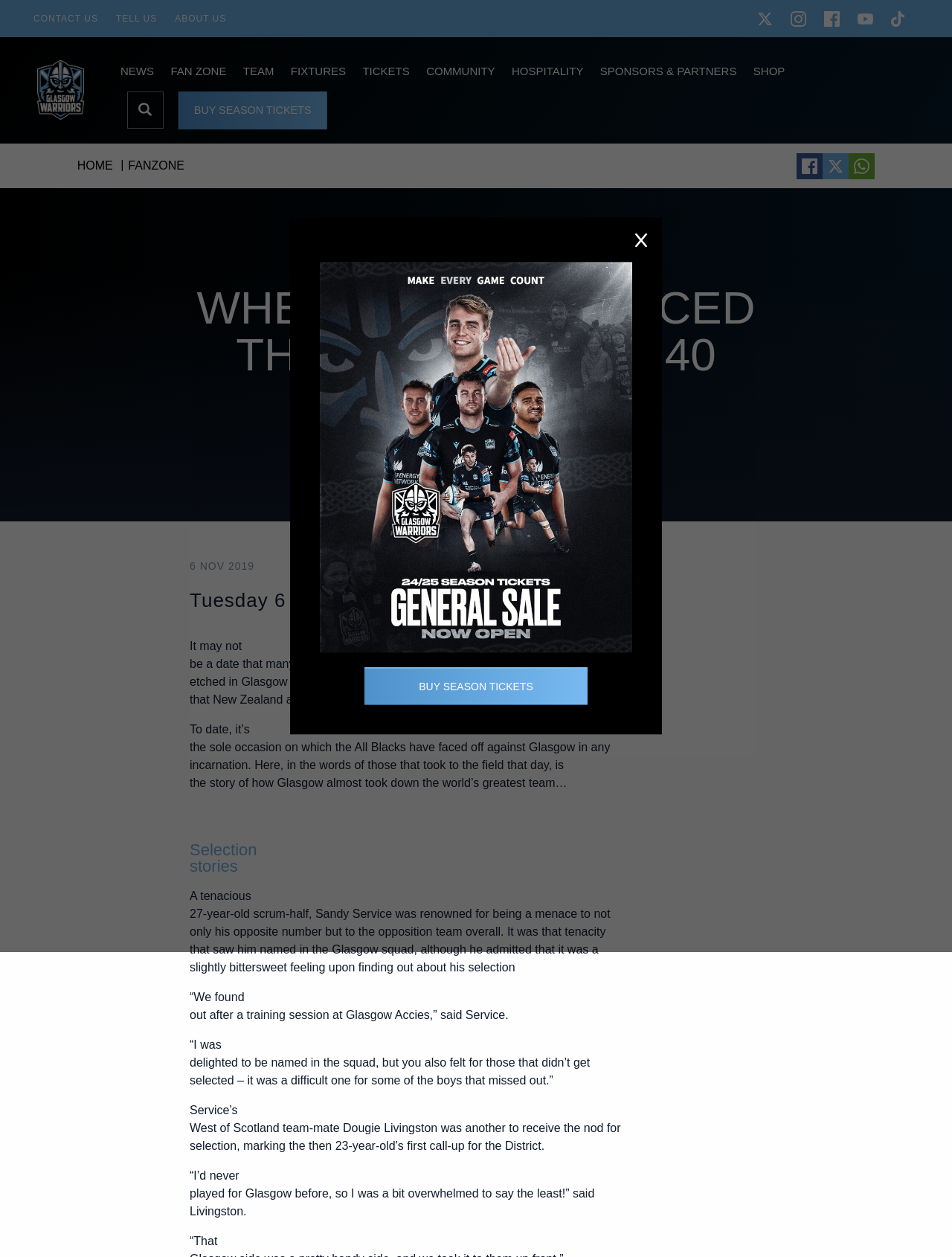Please locate the bounding box coordinates of the element that should be clicked to complete the given instruction: "Visit our Twitter page".

[0.786, 0.001, 0.821, 0.028]